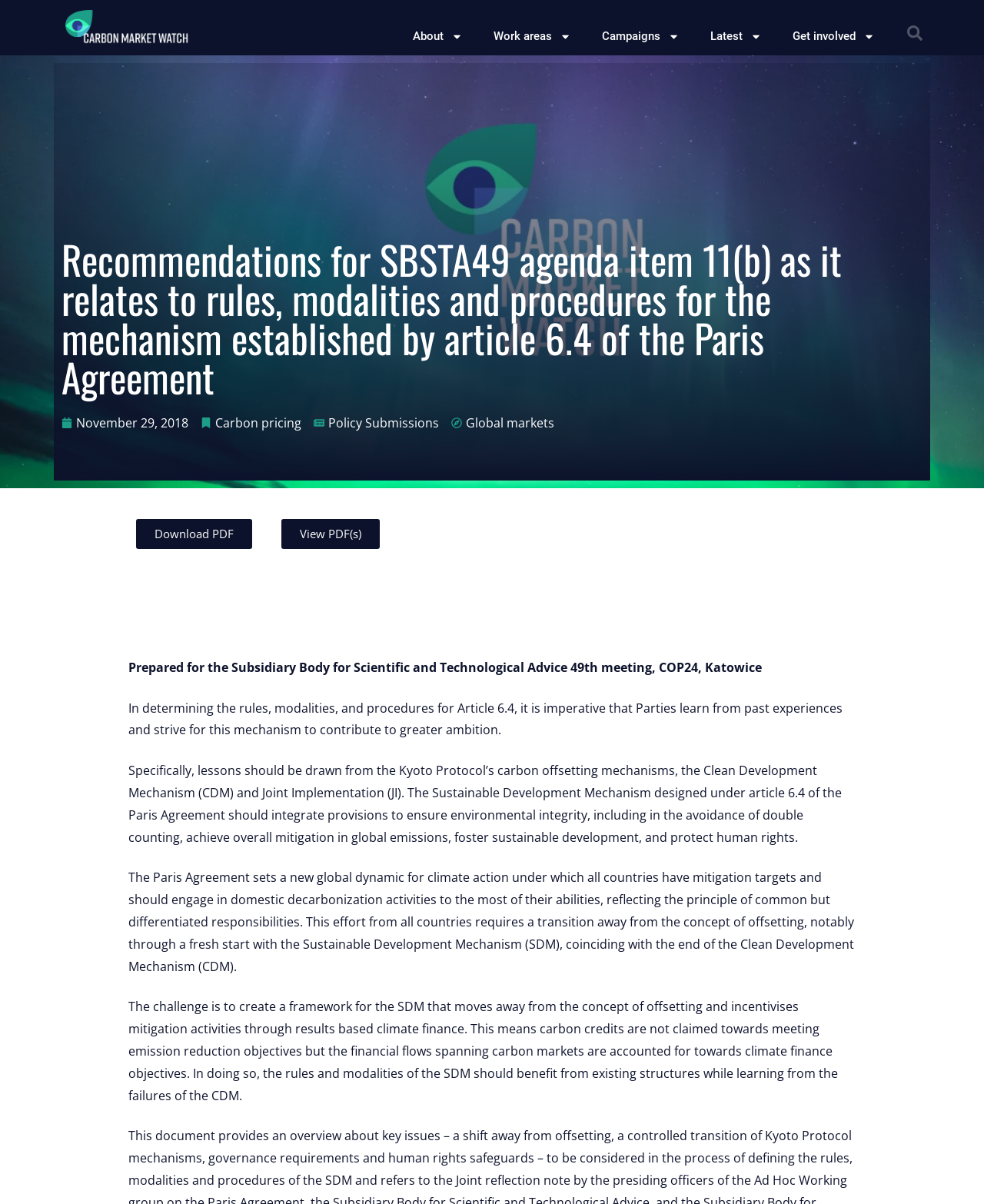Provide a one-word or one-phrase answer to the question:
How many PDF links are available?

2